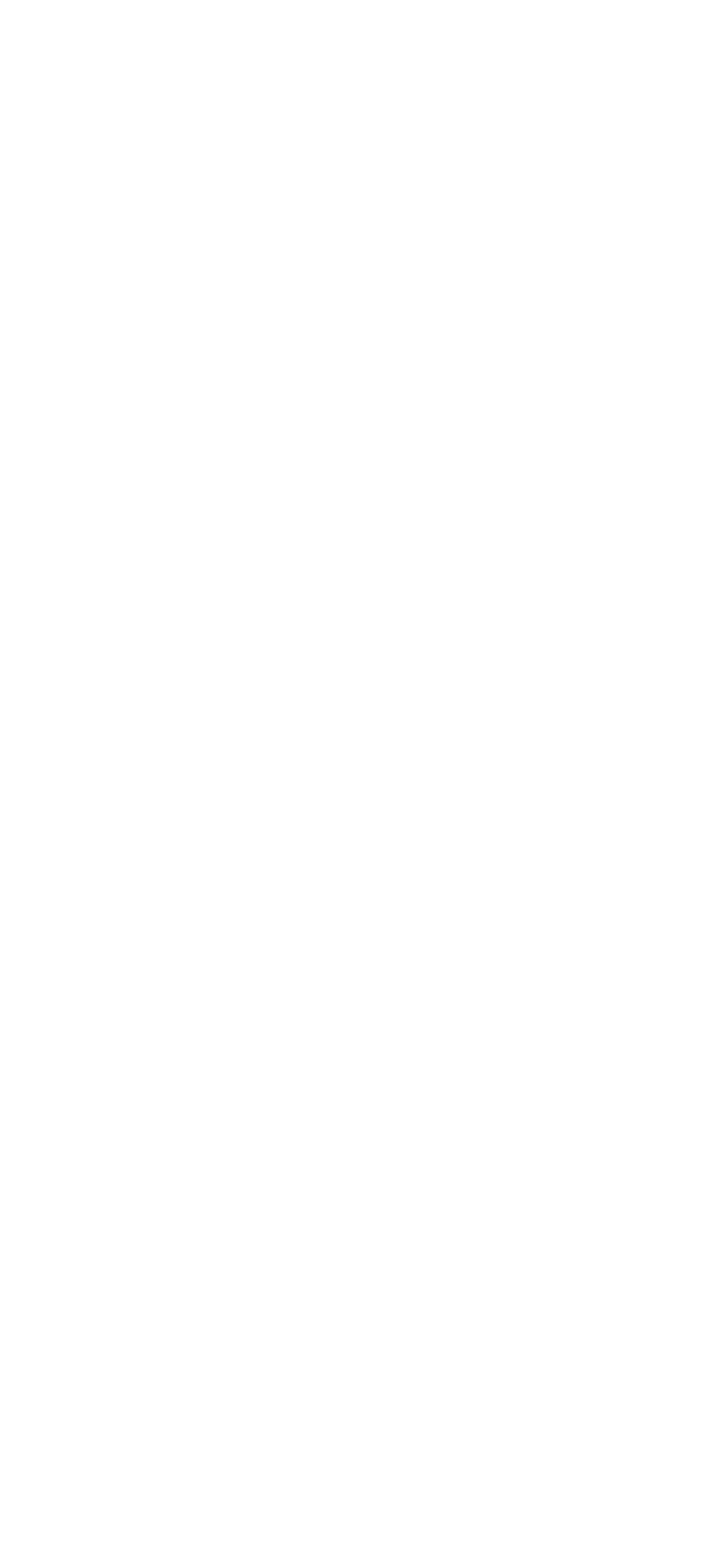Please reply to the following question using a single word or phrase: 
How many paragraphs of text are on this webpage?

3